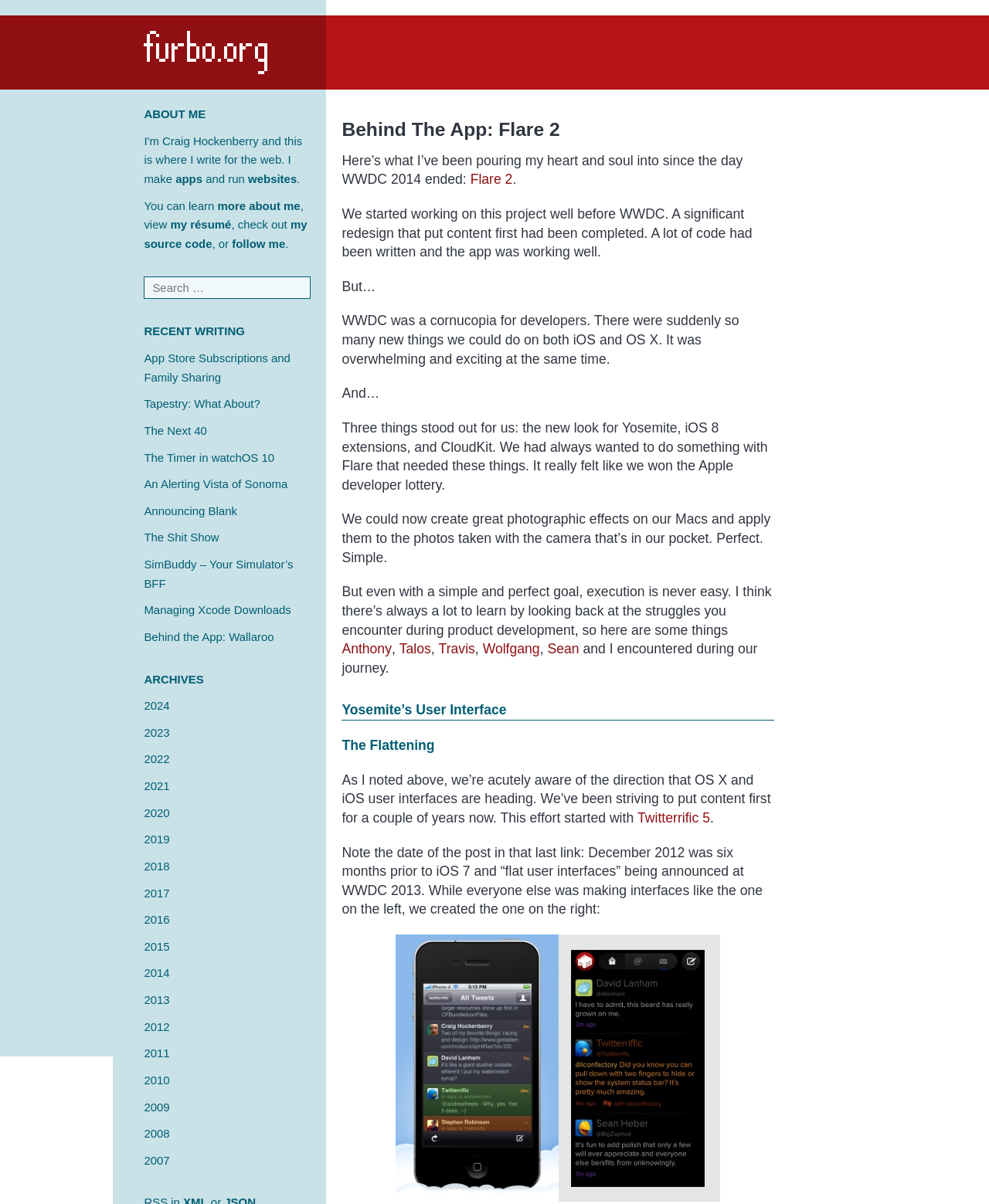Based on the image, please respond to the question with as much detail as possible:
What is the name of the app mentioned in the section 'Behind The App: Flare 2'?

In the section 'Behind The App: Flare 2', the app being discussed is Flare 2, which is the author's focus since WWDC 2014.